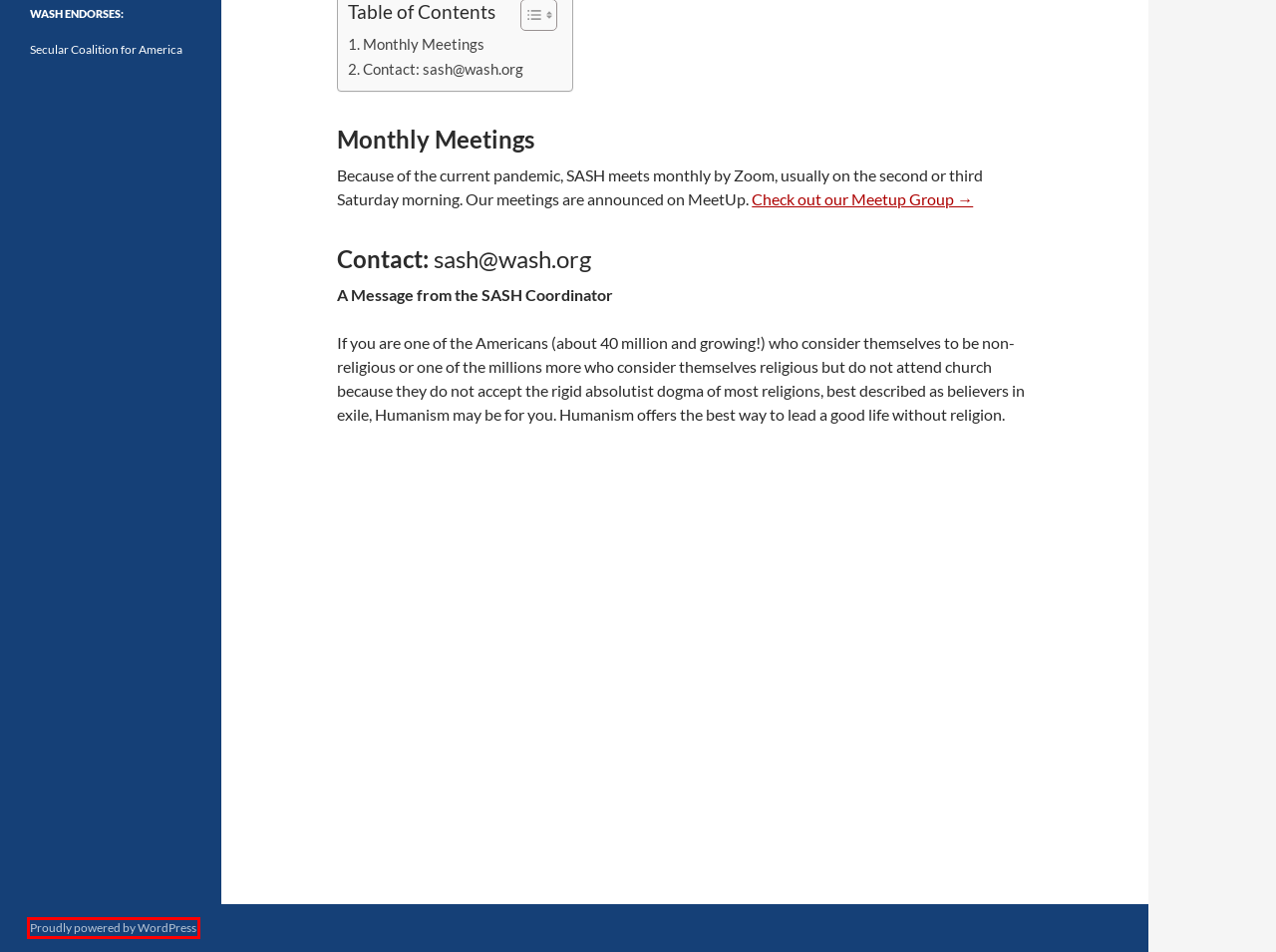Given a screenshot of a webpage with a red rectangle bounding box around a UI element, select the best matching webpage description for the new webpage that appears after clicking the highlighted element. The candidate descriptions are:
A. Lynchburg Area Secular Humanists (LASH) | Washington Area Secular Humanists
B. Southeastern Virginia Atheists, Skeptics & Humanists (SEVASH) | Washington Area Secular Humanists
C. Blog Tool, Publishing Platform, and CMS – WordPress.org
D. AHA - American Humanist Association
E. Robert G. Ingersoll Washington, D.C., Walking Tour | Home
F. Fredericksburg Secular Humanists (FSH) | Washington Area Secular Humanists
G. Greater Richmond Humanists (GRH) | Washington Area Secular Humanists
H. Maryland-DC Chapter (MDC) | Washington Area Secular Humanists

C